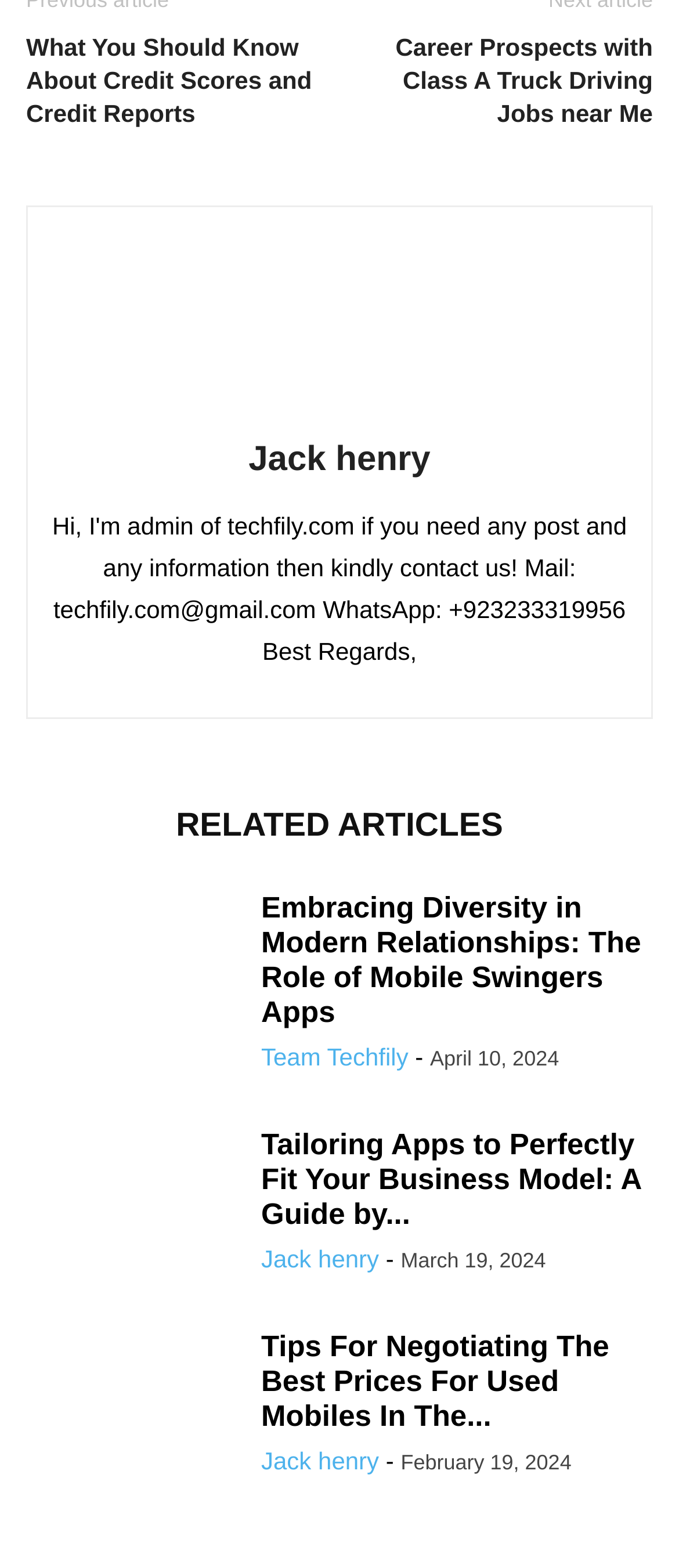Please identify the bounding box coordinates of the element that needs to be clicked to execute the following command: "Learn about negotiating prices for used mobiles in the UAE". Provide the bounding box using four float numbers between 0 and 1, formatted as [left, top, right, bottom].

[0.038, 0.848, 0.346, 0.947]